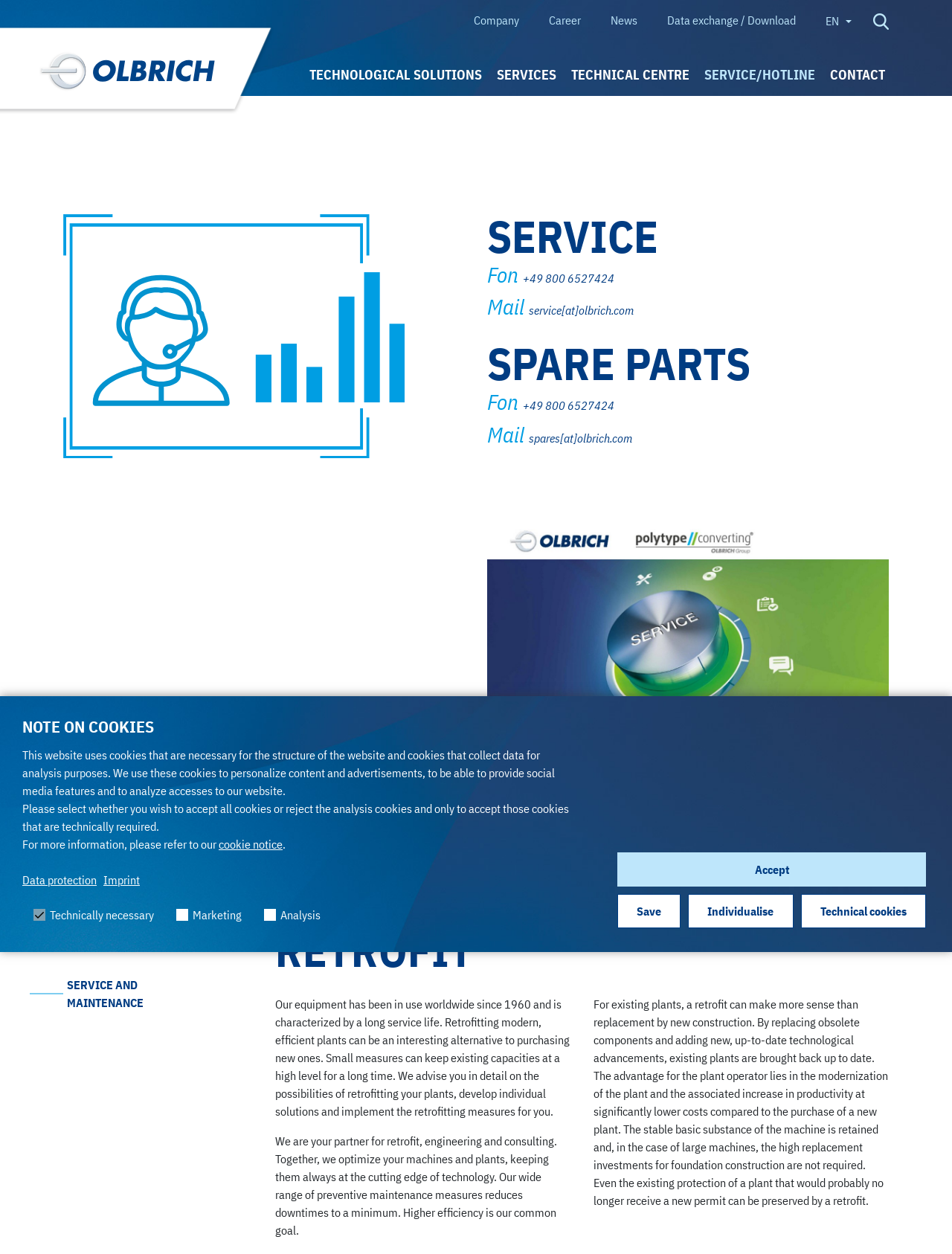What is the alternative to purchasing new equipment?
Please give a detailed and thorough answer to the question, covering all relevant points.

I found the alternative to purchasing new equipment by reading the text in the 'RETROFIT' section, which explains that retrofitting modern, efficient plants can be an interesting alternative to purchasing new ones.